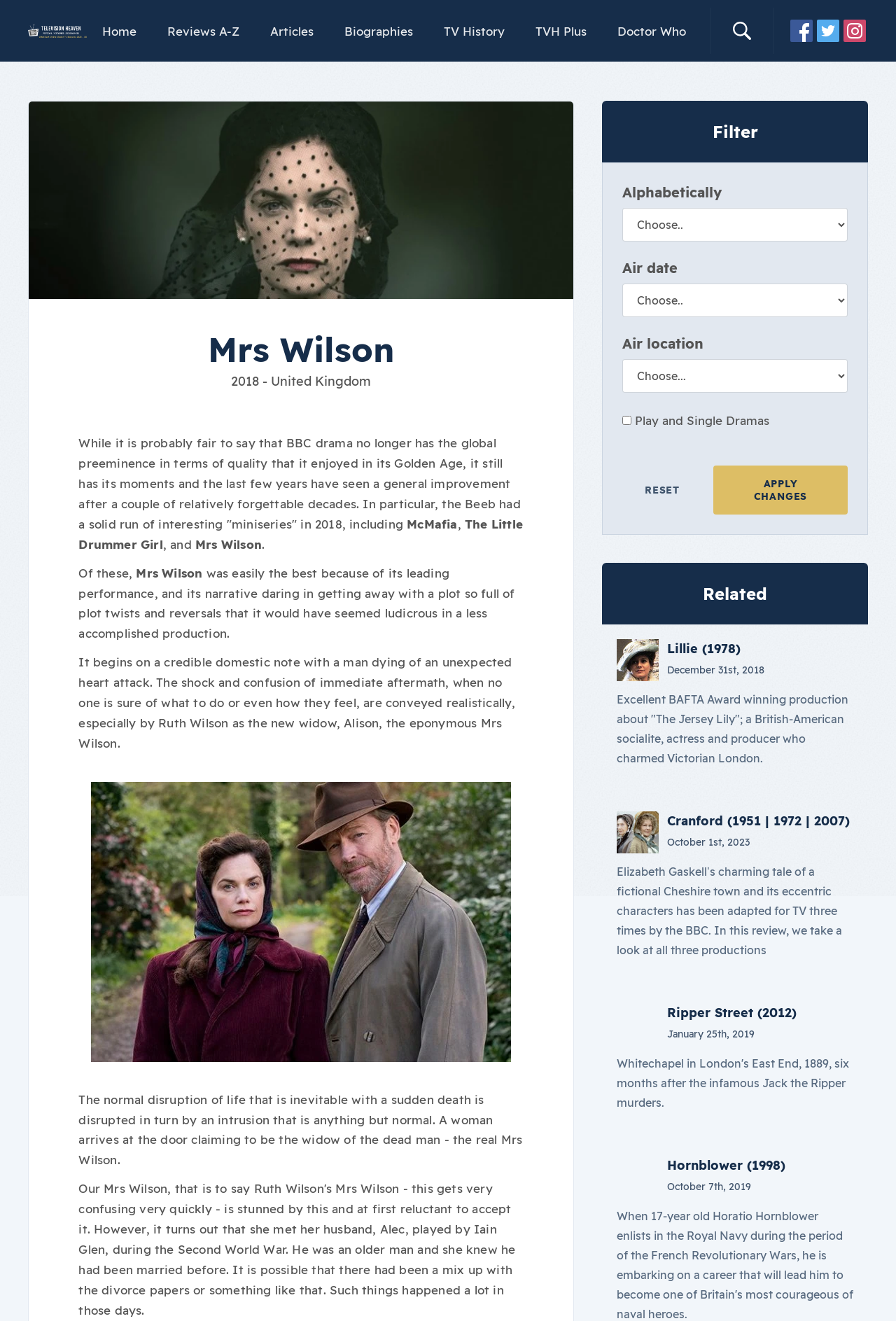Determine the bounding box coordinates in the format (top-left x, top-left y, bottom-right x, bottom-right y). Ensure all values are floating point numbers between 0 and 1. Identify the bounding box of the UI element described by: Search

[0.792, 0.0, 0.864, 0.047]